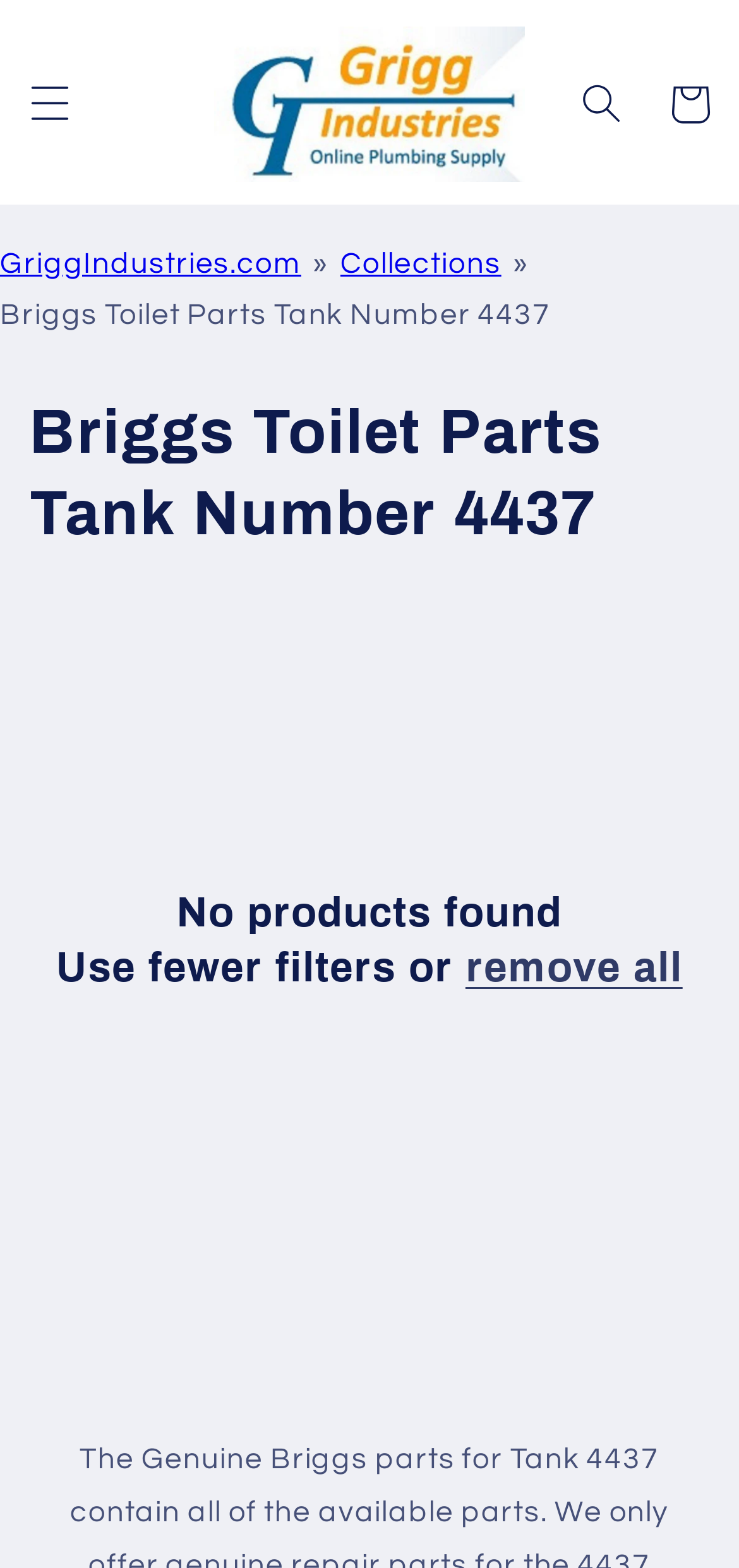What type of products are being displayed?
Refer to the image and provide a thorough answer to the question.

The webpage title 'Briggs Toilet Parts Tank Number 4437' and the heading 'Collection: Briggs Toilet Parts Tank Number 4437' suggest that the products being displayed are related to toilet parts. Additionally, the lack of any other product categories or information on the webpage supports this conclusion.